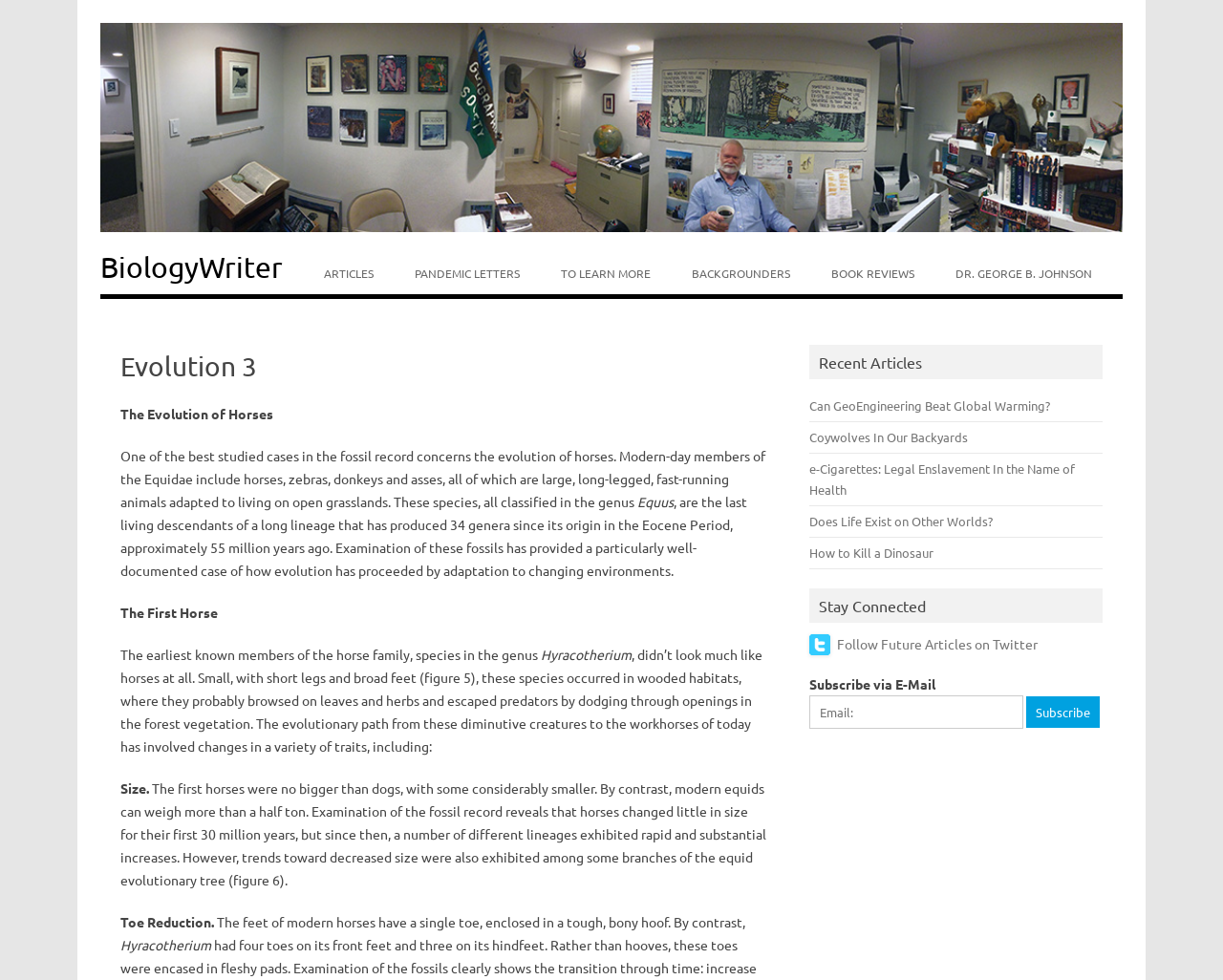Create a detailed narrative describing the layout and content of the webpage.

The webpage is titled "Evolution 3 | BiologyWriter" and features a prominent image at the top, taking up most of the width. Below the image, there is a "Skip to content" link, followed by a row of navigation links, including "BiologyWriter", "ARTICLES", "PANDEMIC LETTERS", "TO LEARN MORE", "BACKGROUNDERS", "BOOK REVIEWS", and "DR. GEORGE B. JOHNSON".

The main content of the page is divided into two sections. The left section contains a header "Evolution 3" and a series of paragraphs discussing the evolution of horses. The text is divided into subheadings, including "The Evolution of Horses", "The First Horse", "Size", "Toe Reduction", and others. The paragraphs are accompanied by occasional mentions of figures, such as "figure 5" and "figure 6".

On the right side of the page, there is a section titled "Recent Articles" with links to several articles, including "Can GeoEngineering Beat Global Warming?", "Coywolves In Our Backyards", and others. Below this section, there is a "Stay Connected" heading, accompanied by a small image and a "Subscribe via E-Mail" section, which includes a text box for entering an email address and a "Subscribe" button.